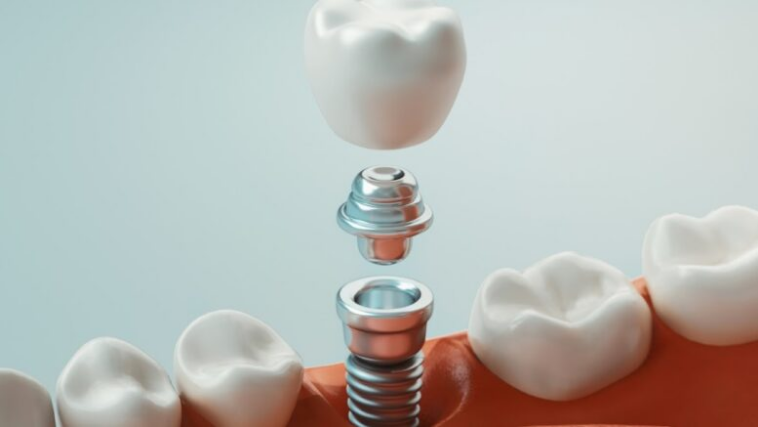What is the purpose of the abutment?
Please interpret the details in the image and answer the question thoroughly.

The purpose of the abutment is to support the prosthetic crown because it is connected to the implant screw and the ceramic tooth crown is poised to be affixed to it, restoring natural dental aesthetics and function.